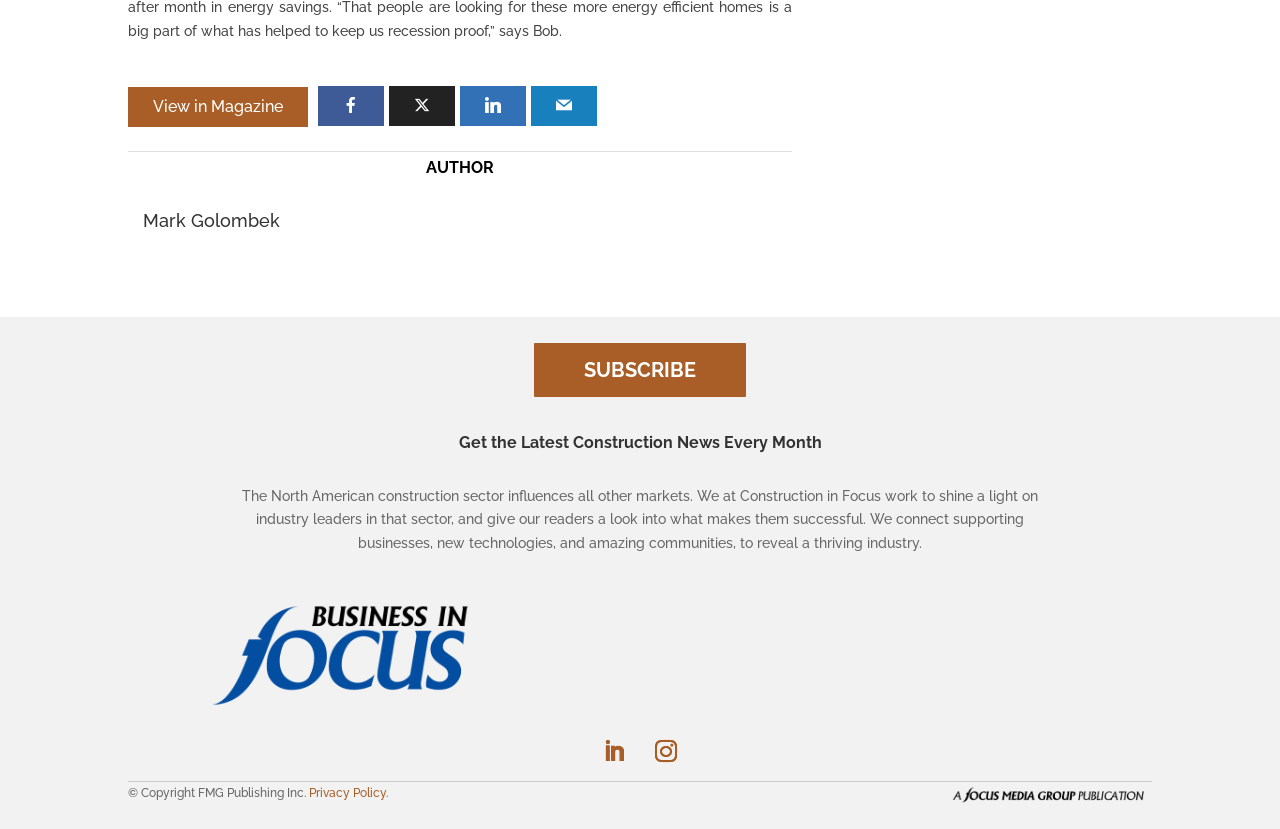Please specify the bounding box coordinates of the element that should be clicked to execute the given instruction: 'Contact us for help'. Ensure the coordinates are four float numbers between 0 and 1, expressed as [left, top, right, bottom].

None